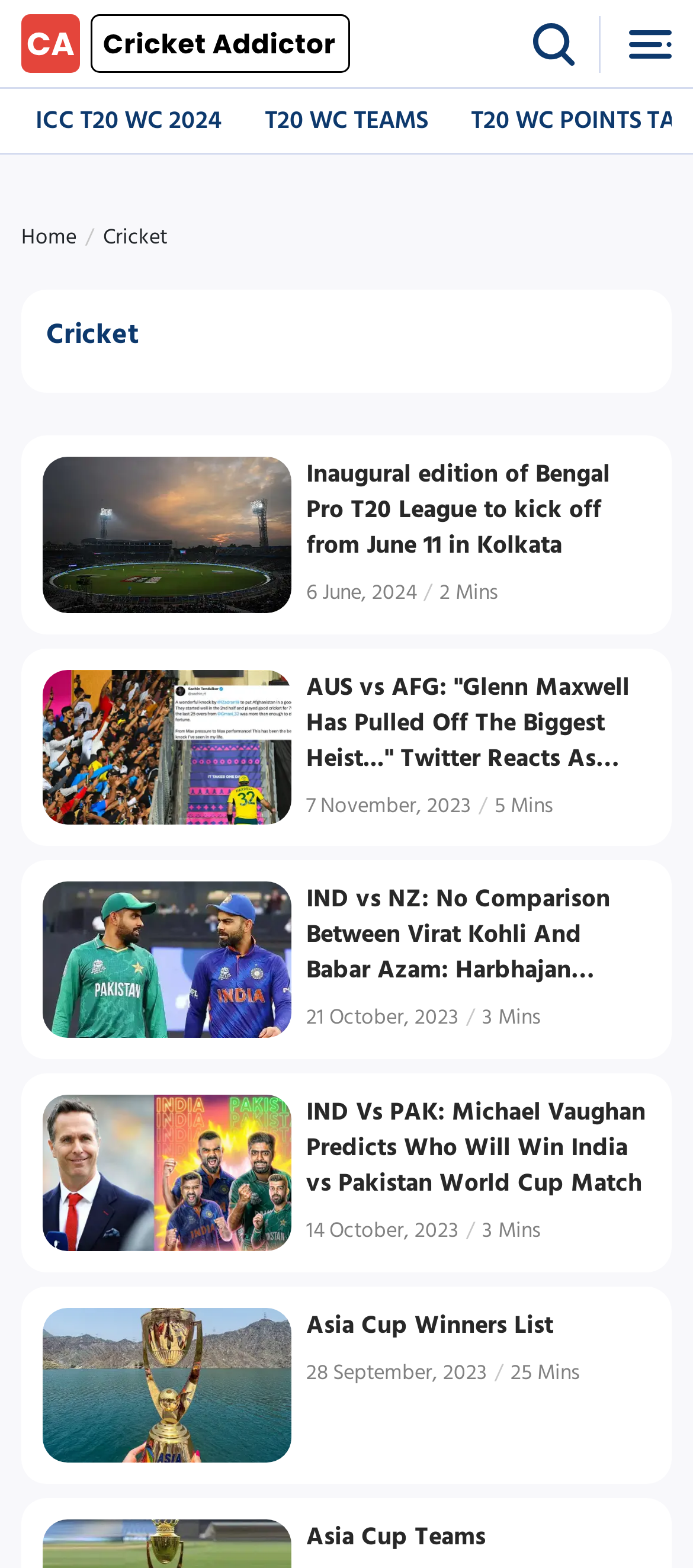Identify the bounding box coordinates of the clickable region required to complete the instruction: "Read the news about Asia Cup Winners List". The coordinates should be given as four float numbers within the range of 0 and 1, i.e., [left, top, right, bottom].

[0.442, 0.834, 0.836, 0.856]